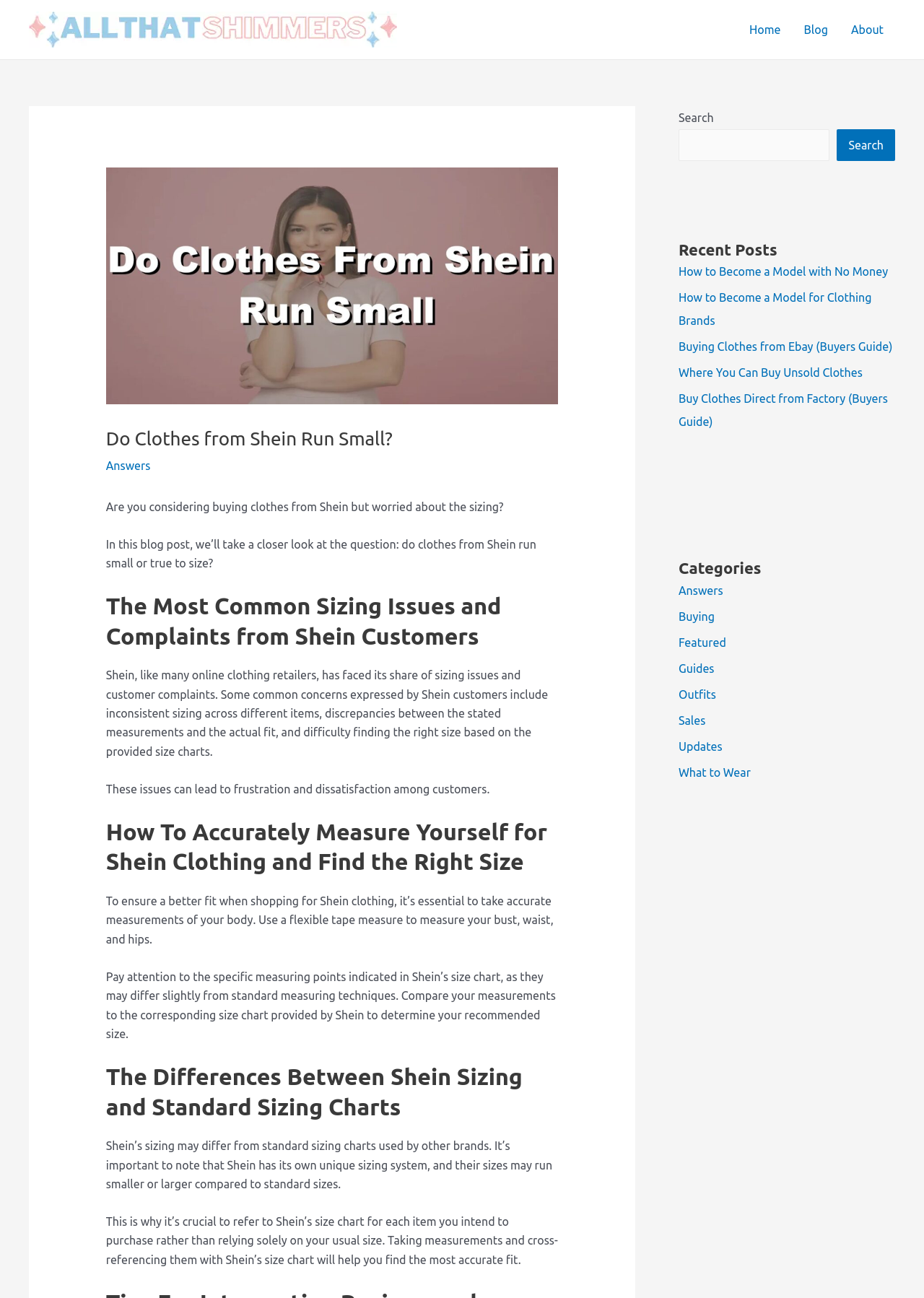Please find the bounding box for the following UI element description. Provide the coordinates in (top-left x, top-left y, bottom-right x, bottom-right y) format, with values between 0 and 1: Sales

[0.734, 0.55, 0.764, 0.56]